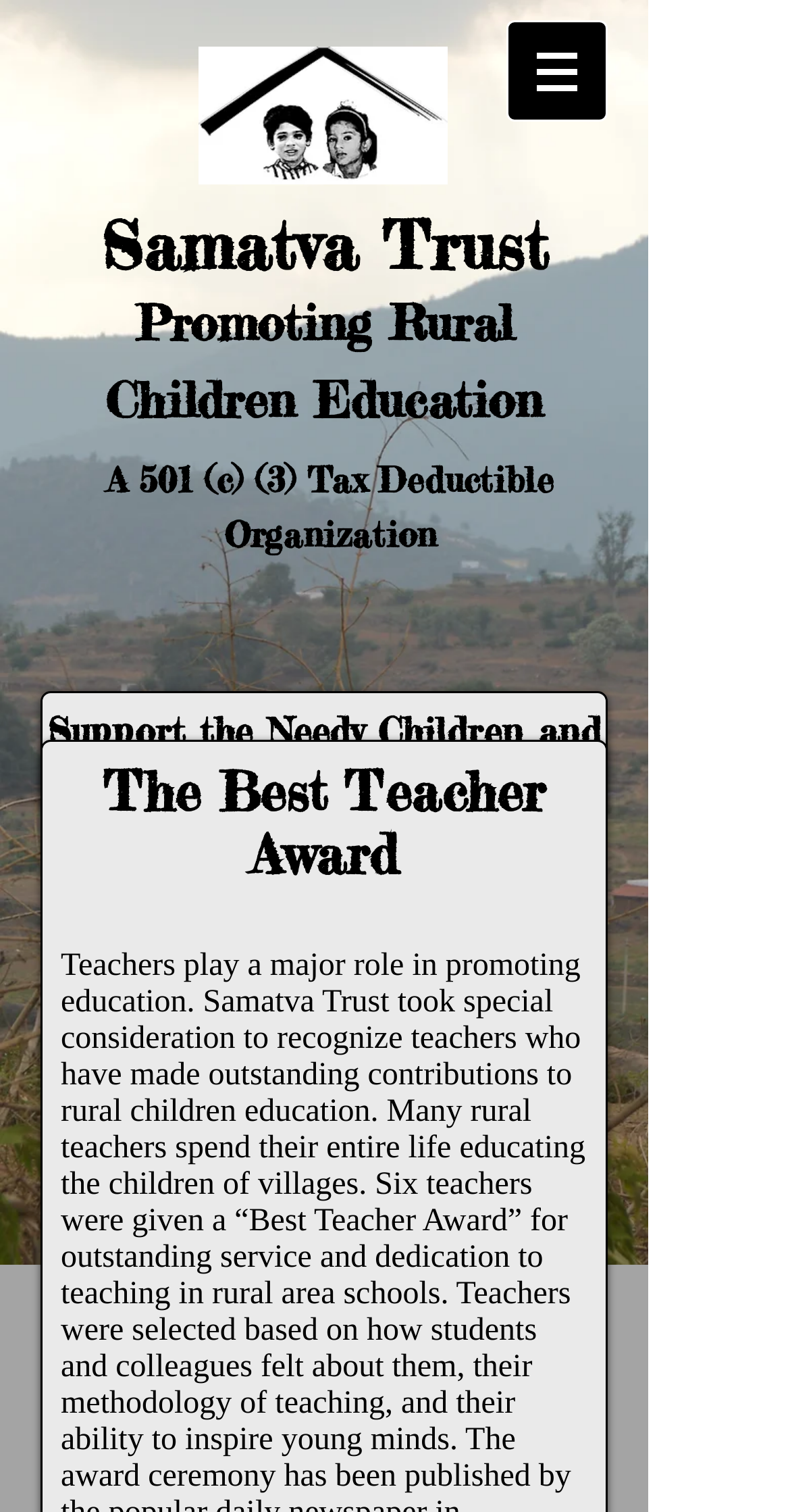What is the logo image file name?
Look at the image and respond to the question as thoroughly as possible.

The generic element with OCR text 'Logo2.jpg' indicates that the logo image file name is Logo2.jpg.